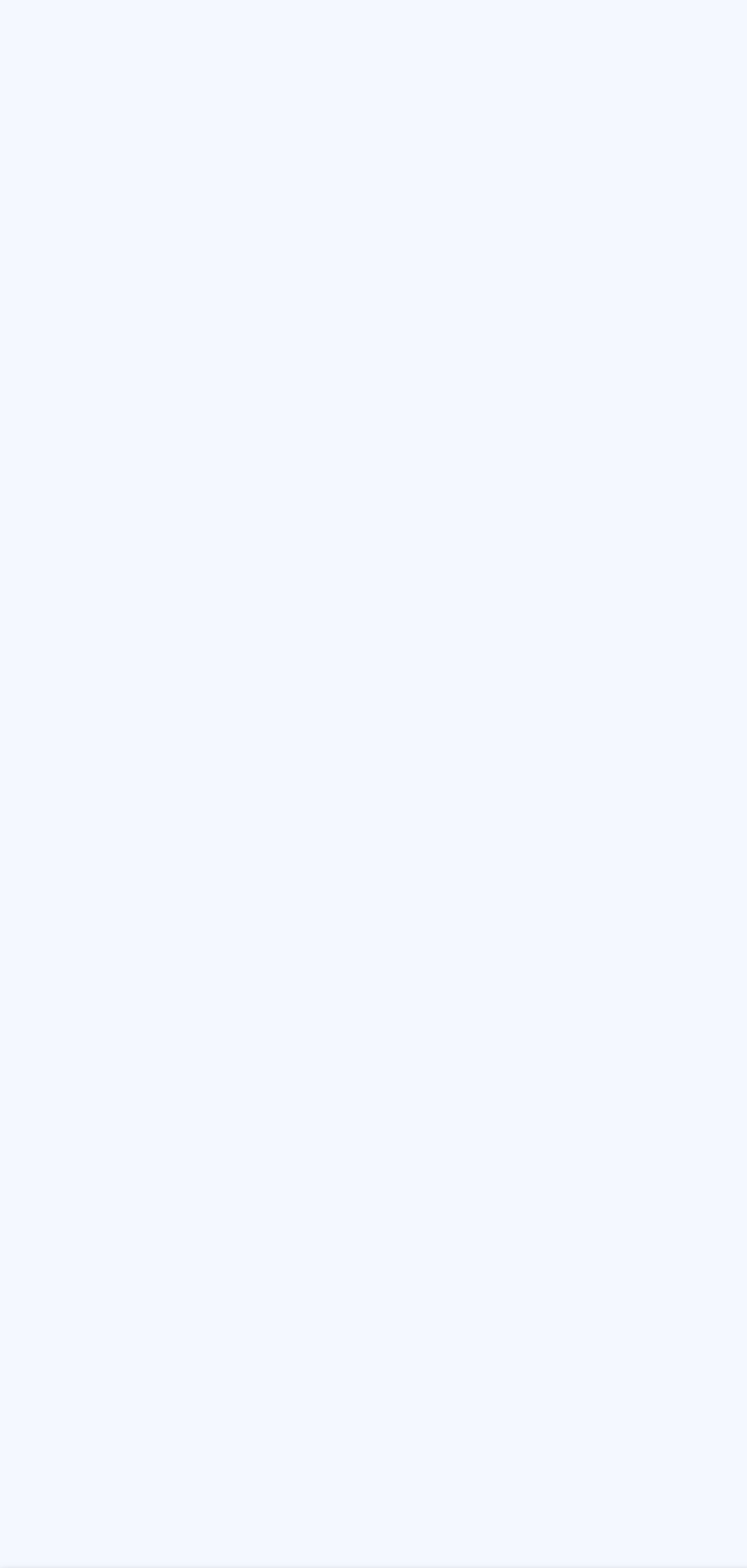Please pinpoint the bounding box coordinates for the region I should click to adhere to this instruction: "Share on Facebook".

None